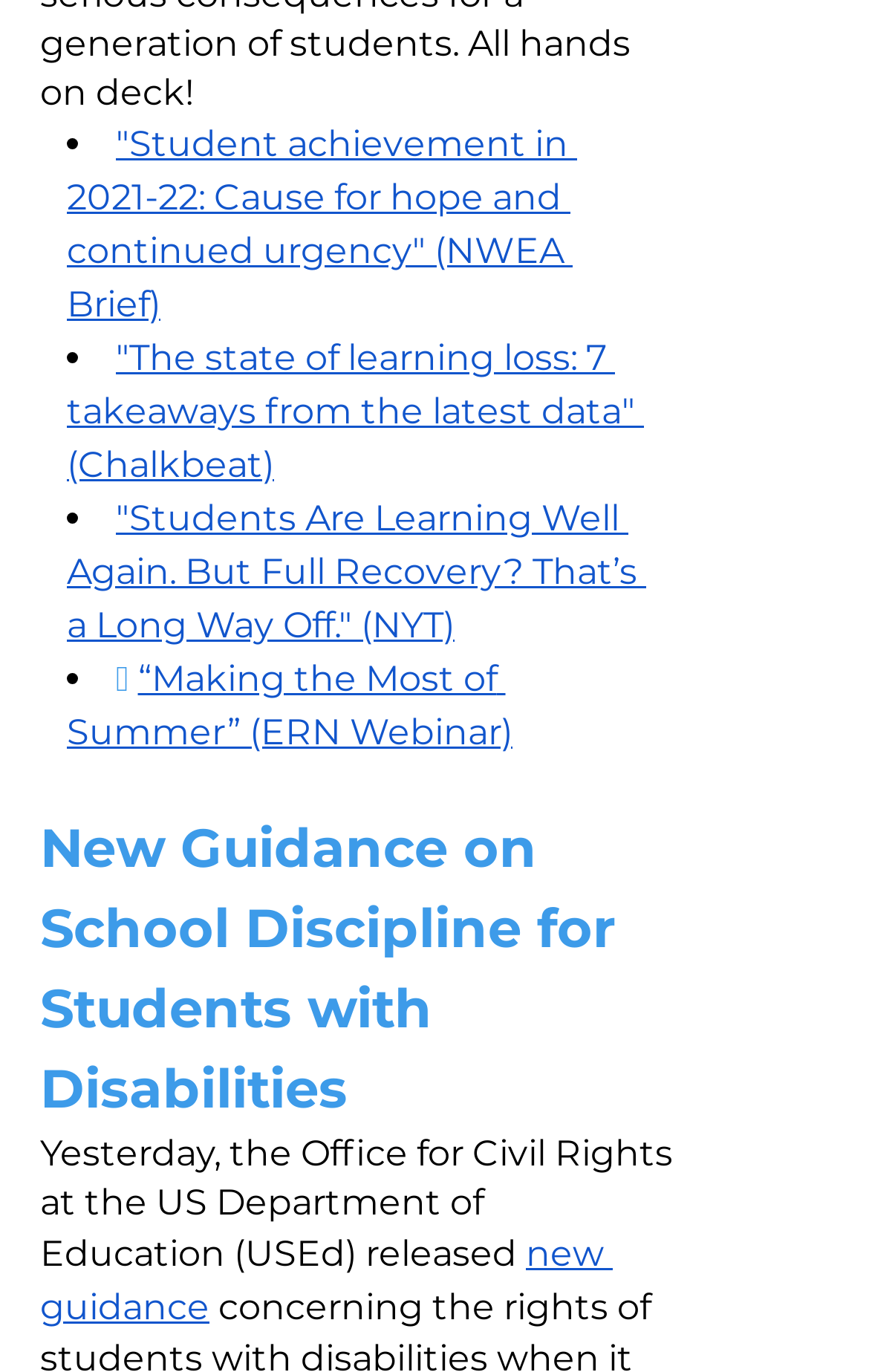Respond with a single word or phrase for the following question: 
What is the topic of the first link?

Student achievement